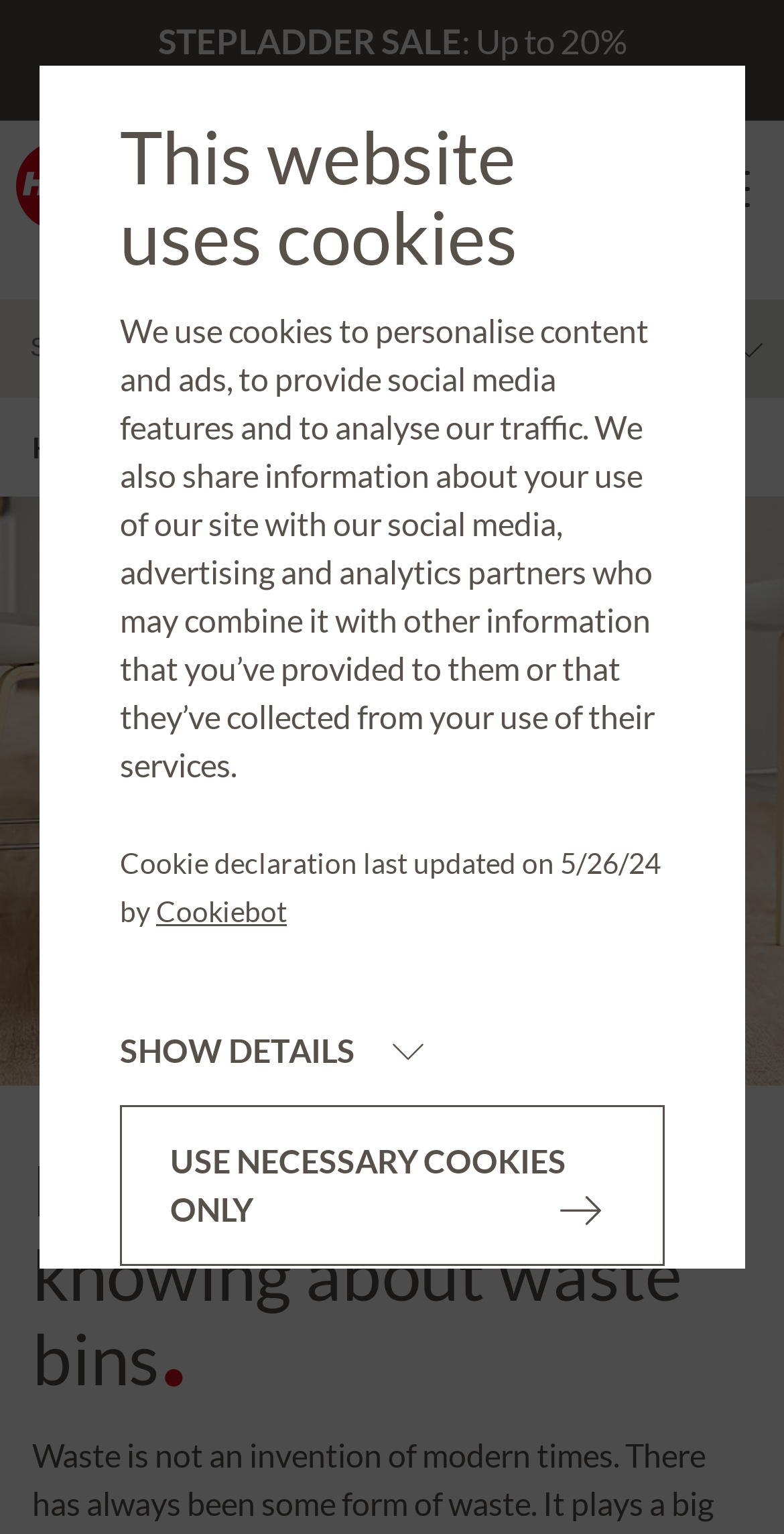Locate the UI element described by Use necessary cookies only in the provided webpage screenshot. Return the bounding box coordinates in the format (top-left x, top-left y, bottom-right x, bottom-right y), ensuring all values are between 0 and 1.

[0.153, 0.721, 0.847, 0.826]